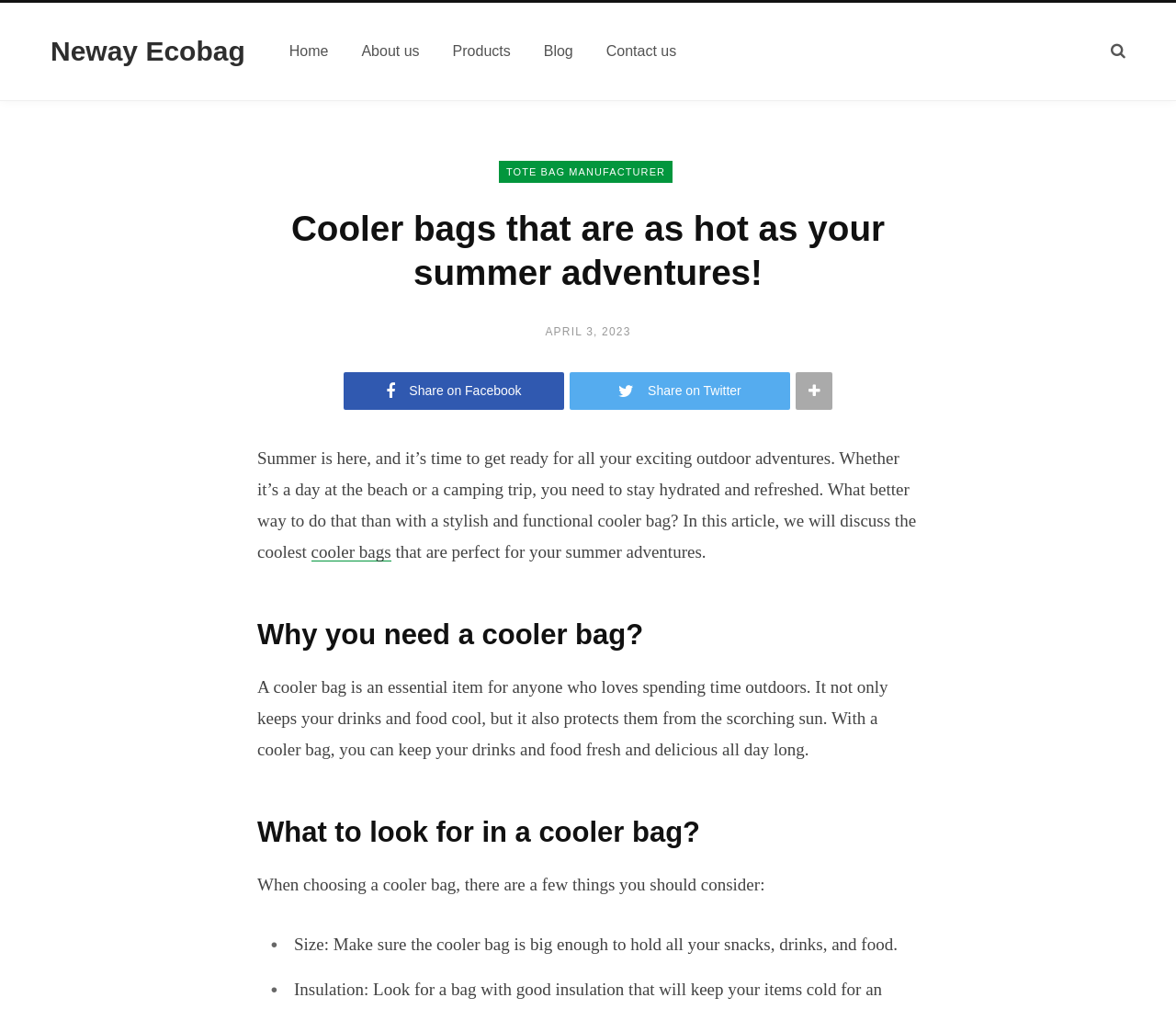Provide a thorough description of the webpage's content and layout.

The webpage is about eco-friendly cooler bags for summer adventures. At the top, there is a navigation menu with links to "Home", "About us", "Products", "Blog", and "Contact us". Next to the navigation menu, there is a link to "Neway Ecobag" and a search icon.

Below the navigation menu, there is a heading that reads "Cooler bags that are as hot as your summer adventures!" followed by a link to "TOTE BAG MANUFACTURER". On the right side of the heading, there is a date "APRIL 3, 2023" and social media sharing links.

The main content of the webpage is an article about the importance of cooler bags for summer adventures. The article starts with a brief introduction to the need for staying hydrated and refreshed during outdoor activities. It then discusses the benefits of using a cooler bag, including keeping drinks and food cool and protected from the sun.

The article is divided into sections, including "Why you need a cooler bag?" and "What to look for in a cooler bag?". The section on "Why you need a cooler bag?" explains the essential features of a cooler bag, while the section on "What to look for in a cooler bag?" provides tips on choosing the right cooler bag, including considering the size of the bag.

Throughout the article, there are links to related topics, such as "cooler bags", and a call-to-action to shop for quality and affordable cooler bags.